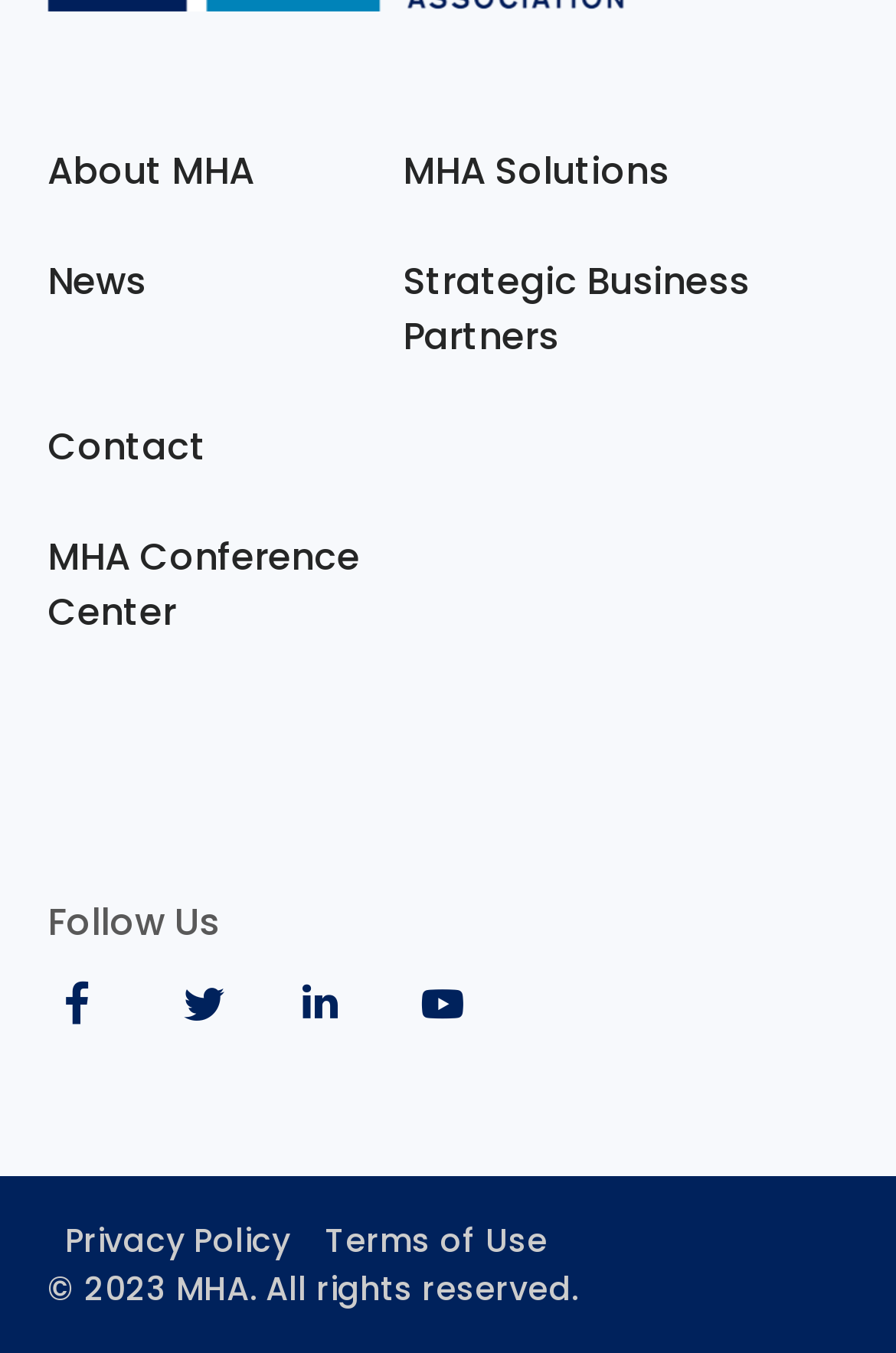Locate the bounding box coordinates of the clickable area needed to fulfill the instruction: "Click on About MHA".

[0.053, 0.106, 0.284, 0.145]